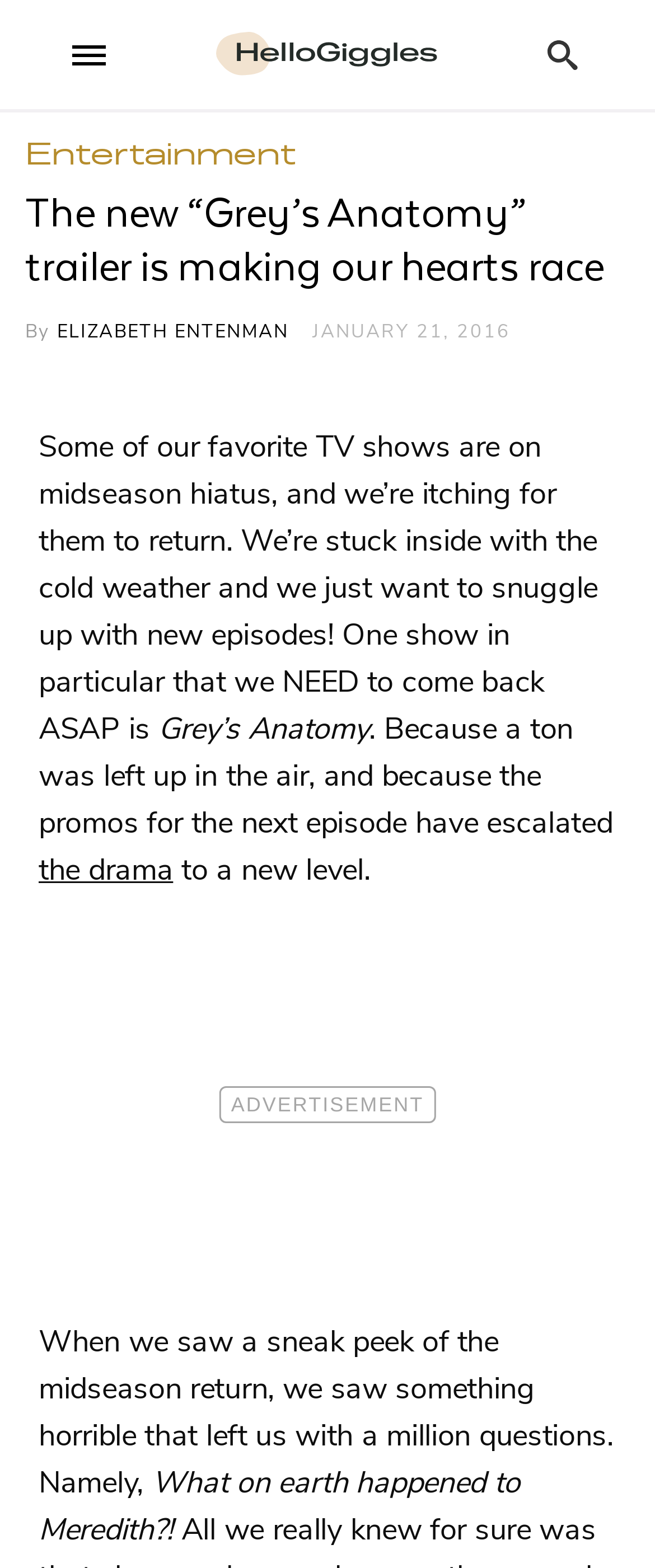Detail the various sections and features of the webpage.

The webpage appears to be an article from HelloGiggles, a entertainment-focused website. At the top left of the page, there is a link to the website's homepage, accompanied by a small image of the HelloGiggles logo. To the right of the logo, there is a search button with a small magnifying glass icon.

Below the top navigation bar, there is a heading that reads "The new “Grey’s Anatomy” trailer is making our hearts race". This heading is followed by the author's name, "ELIZABETH ENTENMAN", and the date of publication, "JANUARY 21, 2016".

The main content of the article is a block of text that discusses the midseason hiatus of several TV shows, including Grey's Anatomy. The text is divided into several paragraphs, with links to relevant topics, such as Grey's Anatomy and "the drama", scattered throughout. The article seems to be discussing the anticipation for the return of these TV shows, particularly Grey's Anatomy, and the suspense surrounding the midseason cliffhangers.

To the right of the main content, there is an advertisement iframe that takes up a significant portion of the page. The advertisement is not described in the accessibility tree, but it appears to be a rectangular block that spans from the middle to the bottom of the page.

Overall, the webpage has a simple layout, with a clear hierarchy of elements and a focus on the main article content.